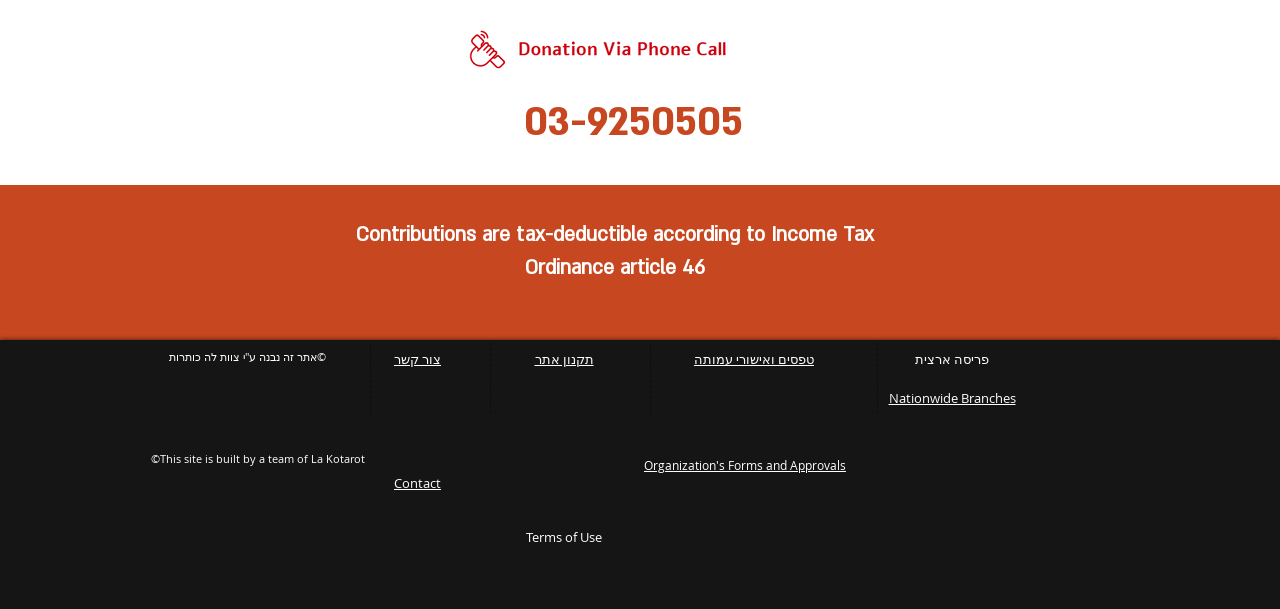Locate the bounding box coordinates of the clickable part needed for the task: "Call the phone number".

[0.409, 0.158, 0.58, 0.245]